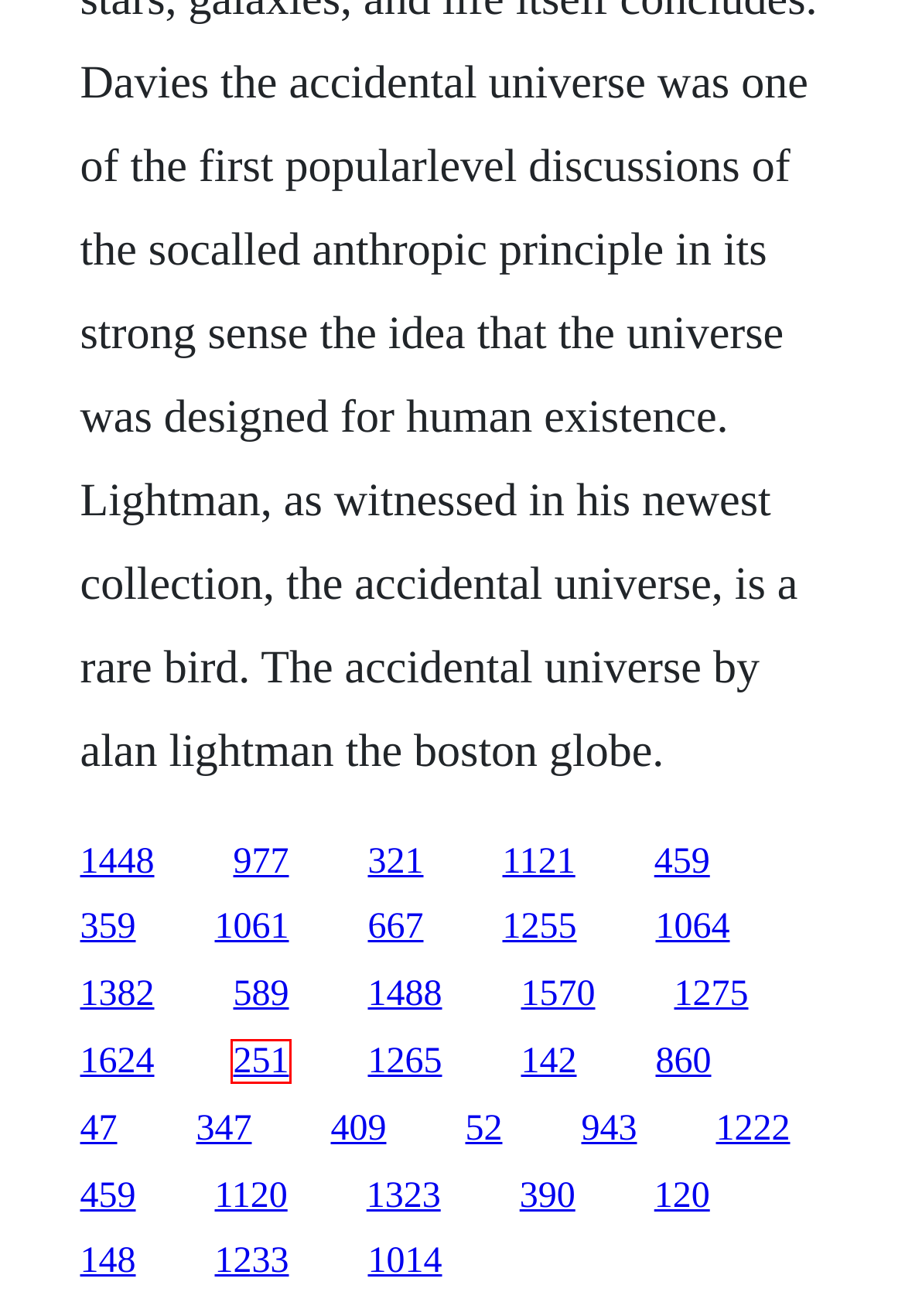Consider the screenshot of a webpage with a red bounding box and select the webpage description that best describes the new page that appears after clicking the element inside the red box. Here are the candidates:
A. Soxhlet extraction technique pdf
B. Movie 300 rise of an empire torrent
C. Halo reach aimbot free download no surveys
D. Coiling binding book companies
E. The voice thief 2014 film completo
F. Cachimba 2004 download deutschland
G. Download departure 2015 free
H. Tafsir e jalalain download

D